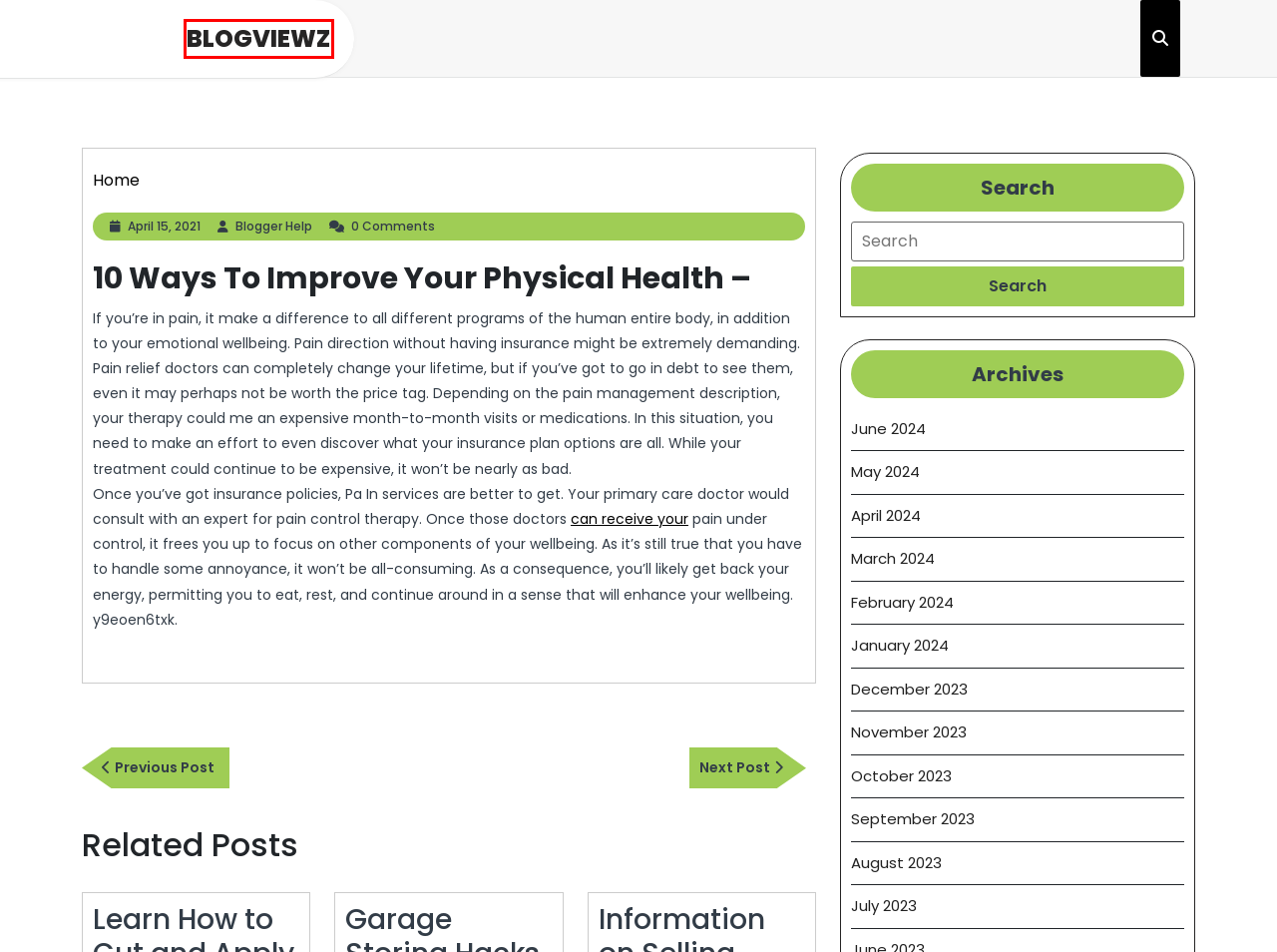You are given a screenshot depicting a webpage with a red bounding box around a UI element. Select the description that best corresponds to the new webpage after clicking the selected element. Here are the choices:
A. April 2024 - BlogViewz
B. December 2023 - BlogViewz
C. February 2024 - BlogViewz
D. March 2024 - BlogViewz
E. The Benefits of Using Server Racks - Tech Talk Radio Show - BlogViewz
F. October 2023 - BlogViewz
G. September 2023 - BlogViewz
H. BlogViewz - View z Blog!

H